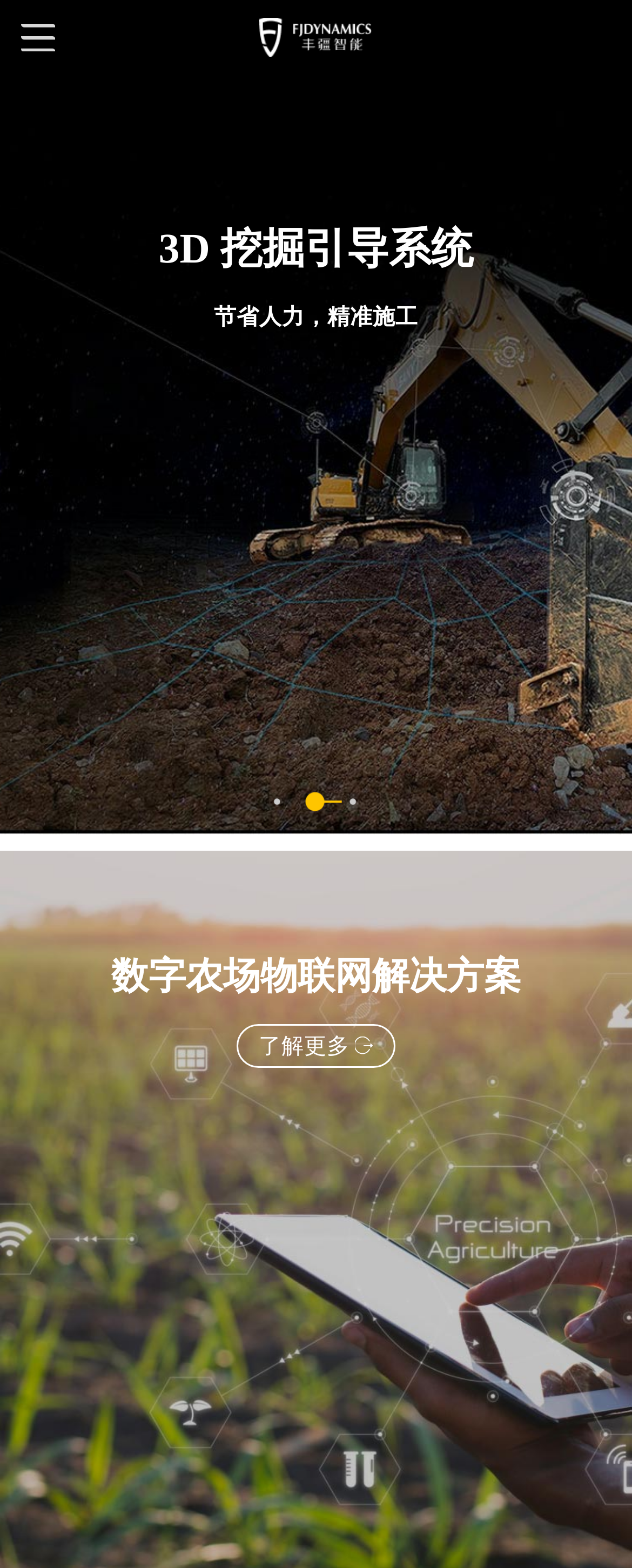Identify the bounding box of the UI component described as: "aria-label="Go to slide 1"".

[0.423, 0.505, 0.457, 0.519]